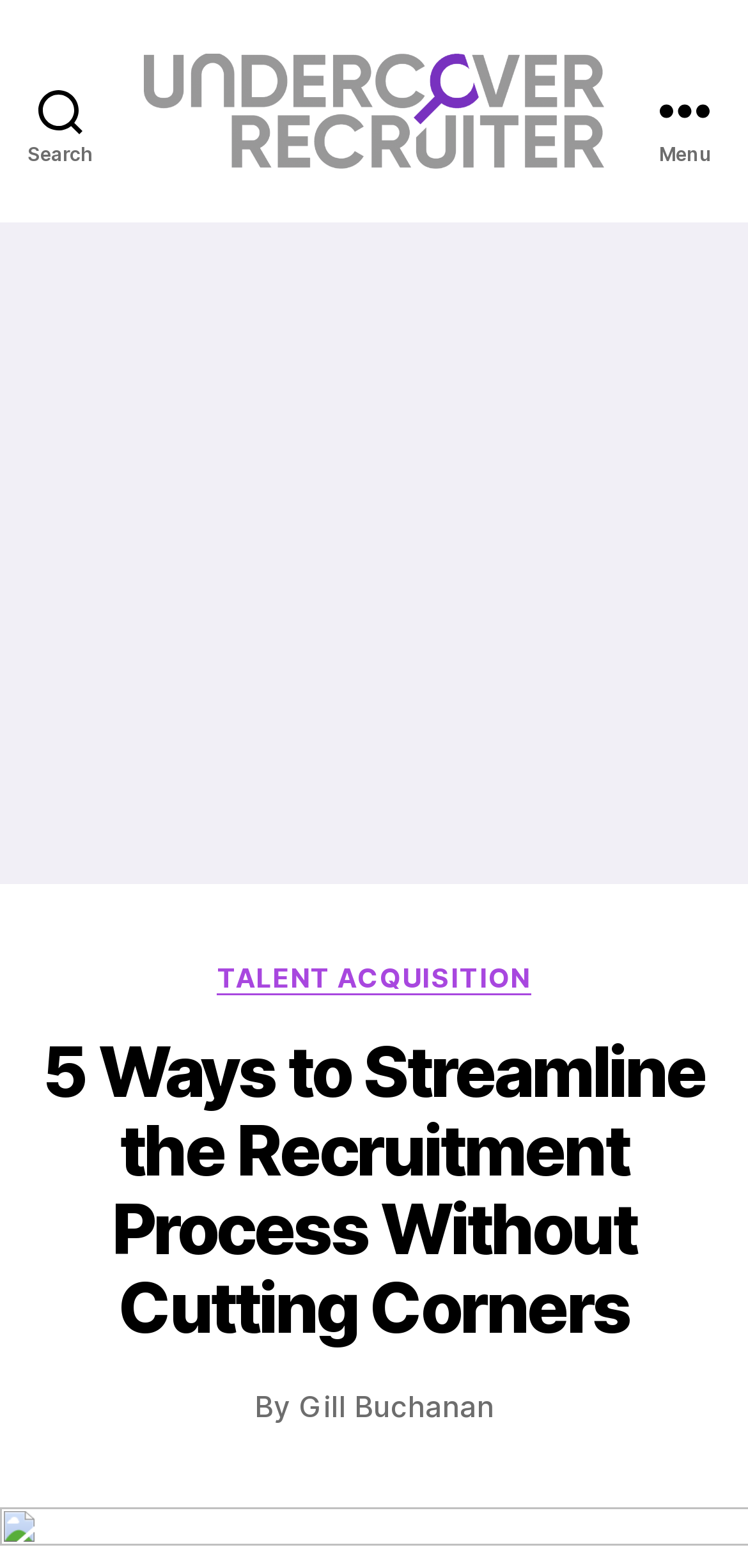Determine the bounding box of the UI component based on this description: "aria-label="Advertisement" name="aswift_1" title="Advertisement"". The bounding box coordinates should be four float values between 0 and 1, i.e., [left, top, right, bottom].

[0.0, 0.154, 1.0, 0.552]